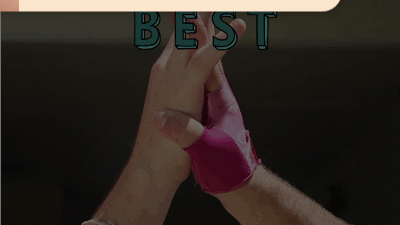Based on the image, give a detailed response to the question: What is written above the hands?

According to the caption, bold text reads 'BEST' above the hands, which emphasizes the theme of friendship, particularly in the context of National Best Friend Day.